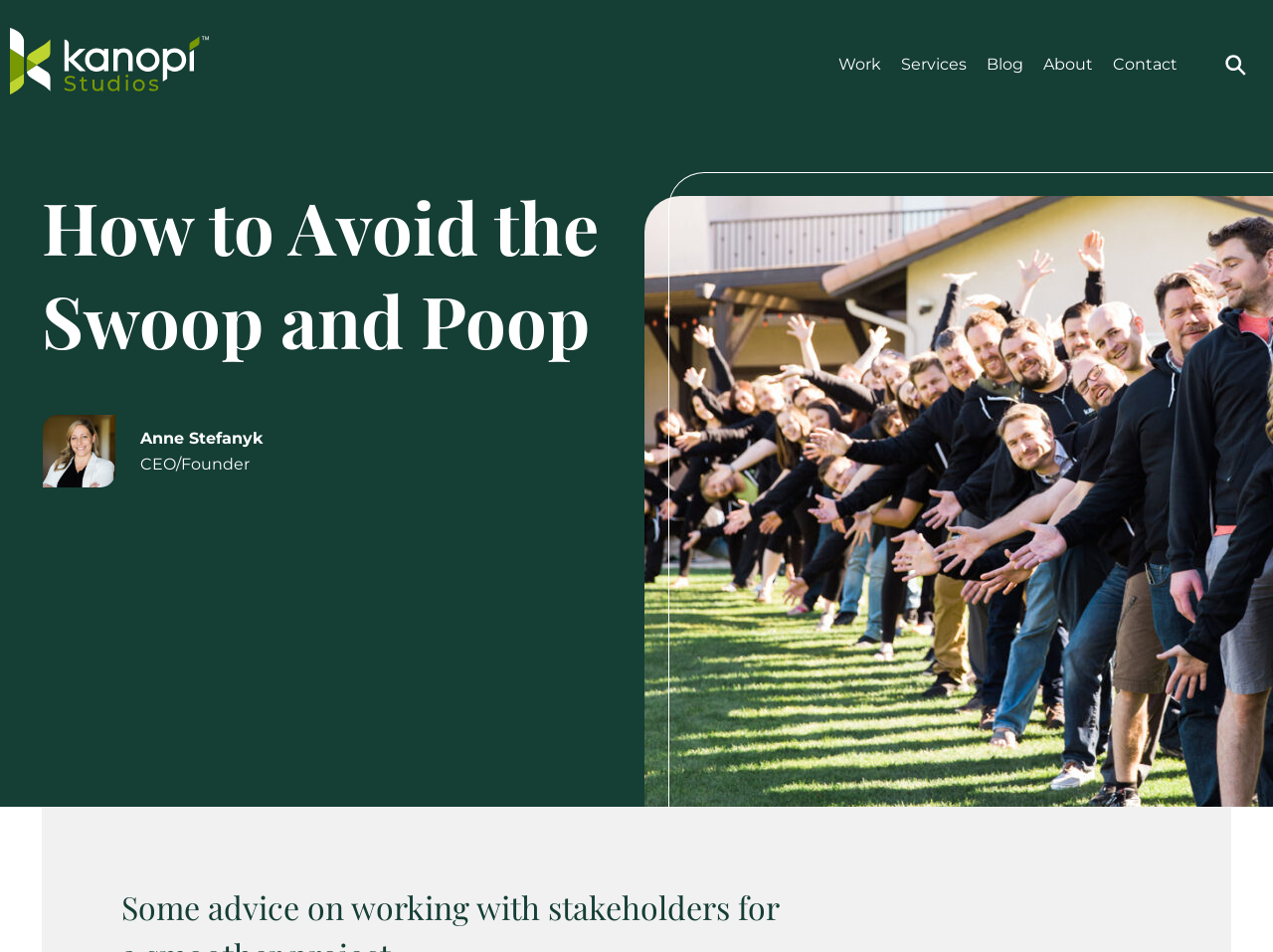Please determine the bounding box coordinates of the element's region to click in order to carry out the following instruction: "contact Kanopi Studios". The coordinates should be four float numbers between 0 and 1, i.e., [left, top, right, bottom].

[0.874, 0.057, 0.925, 0.077]